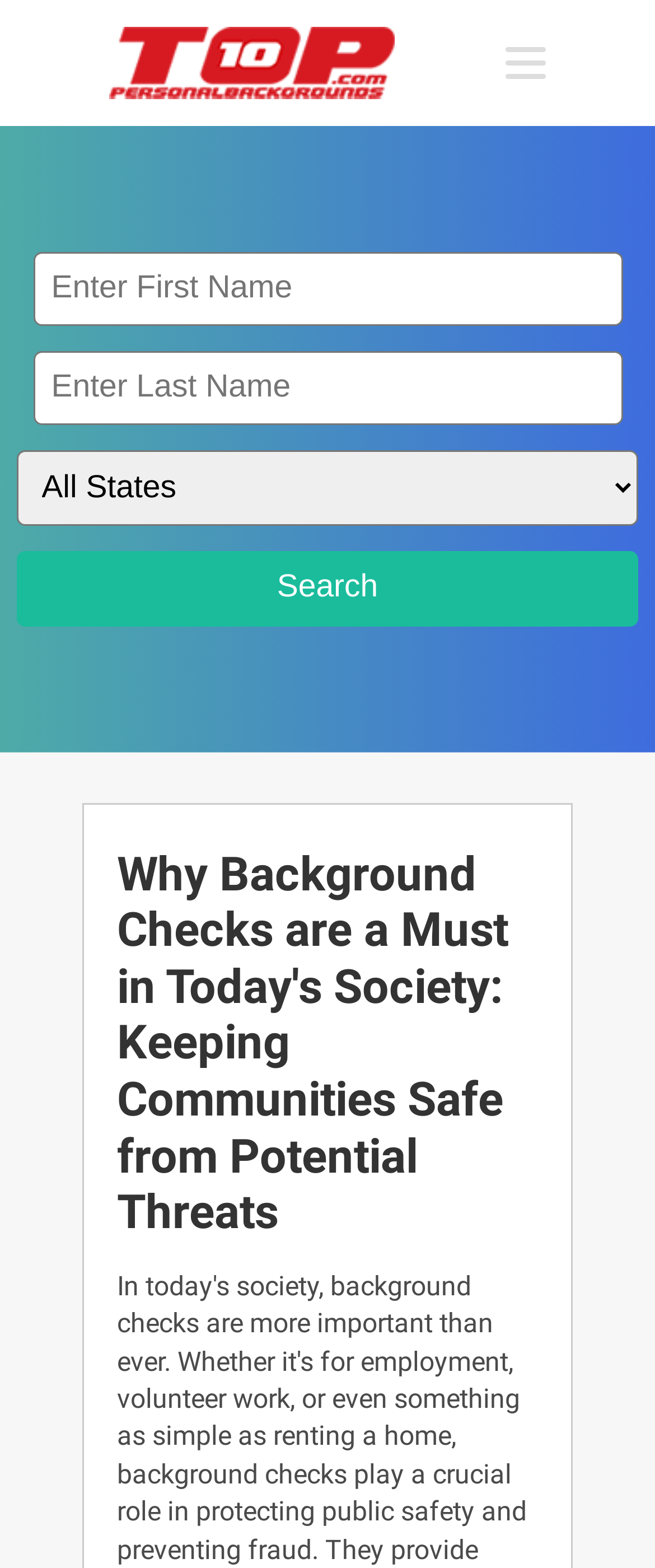What is the main title displayed on this webpage?

Why Background Checks are a Must in Today's Society: Keeping Communities Safe from Potential Threats